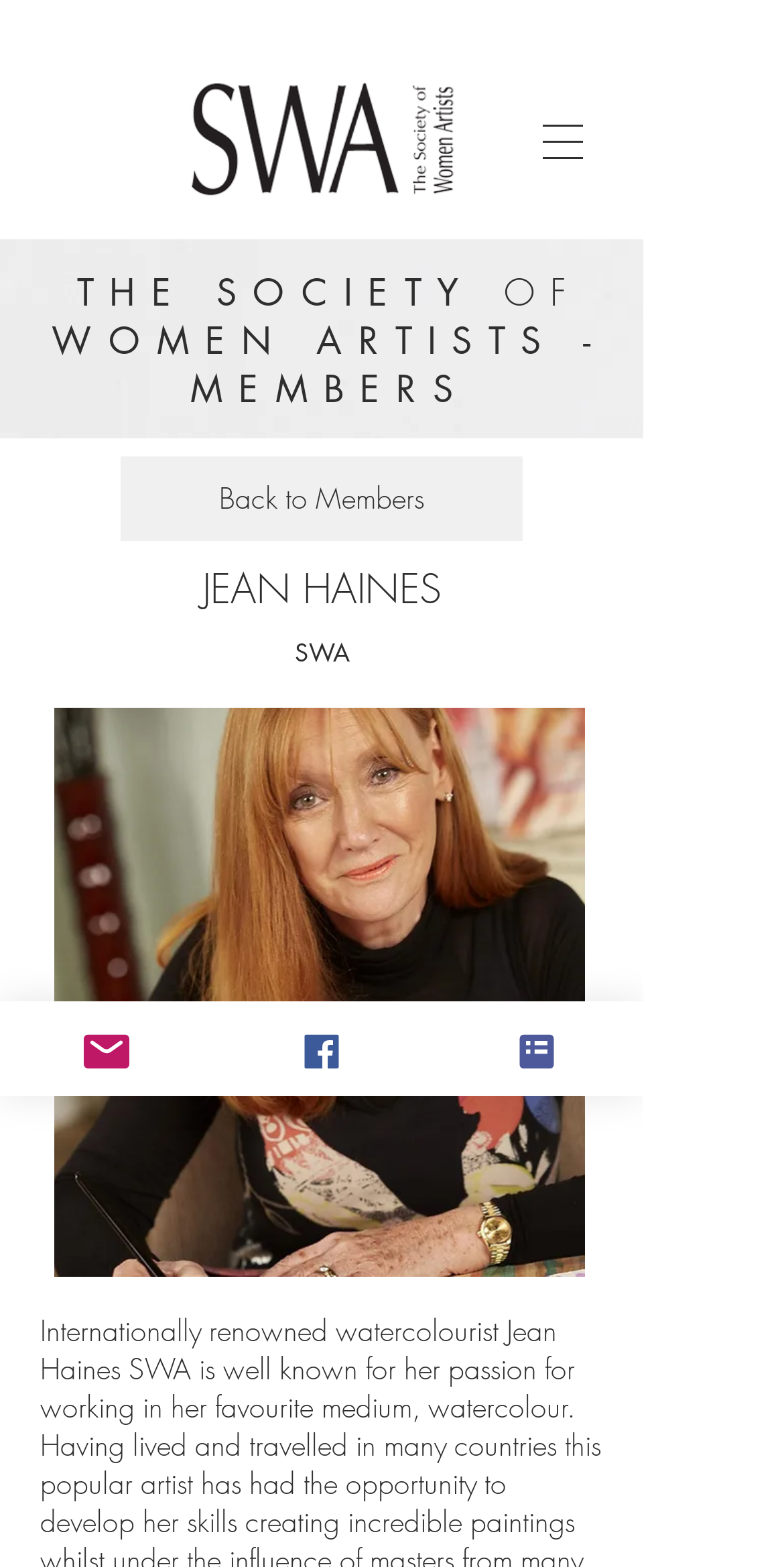Is there a logo present on the webpage?
Refer to the image and provide a detailed answer to the question.

The webpage has an image element with the text 'SWA-Logo-Black.png' which suggests that it is a logo, likely for THE SOCIETY OF WOMEN ARTISTS.